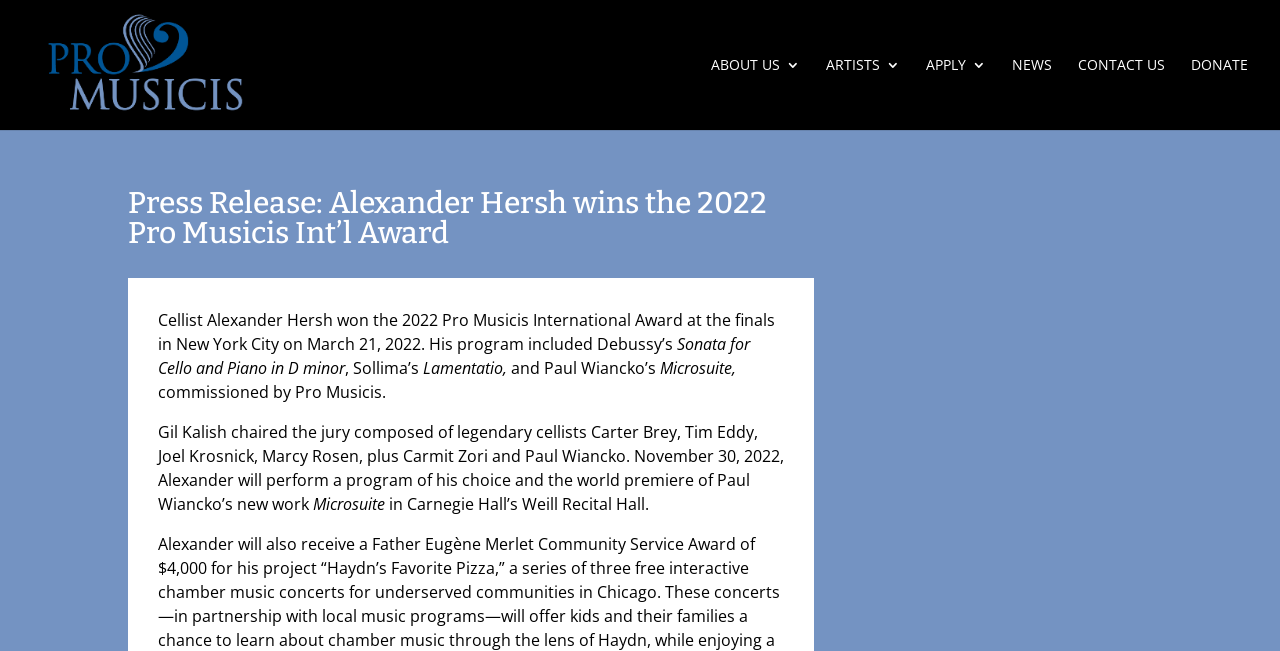Describe all the key features of the webpage in detail.

The webpage is about a press release announcing Alexander Hersh's win of the 2022 Pro Musicis International Award. At the top left, there is a link to "Pro Musicis" accompanied by an image with the same name. 

On the top right, there are six links: "ABOUT US 3", "ARTISTS 3", "APPLY 3", "NEWS", "CONTACT US", and "DONATE", arranged horizontally from left to right.

Below the links, there is a heading that repeats the title of the press release. The main content of the webpage is a paragraph of text that describes Alexander Hersh's achievement, including the details of his winning program and the jury members. The text is divided into several sections, but they are all part of the same paragraph. 

The text is positioned in the middle of the webpage, with a significant amount of space above and below it. There are no other UI elements or images on the webpage besides the "Pro Musicis" image at the top left.